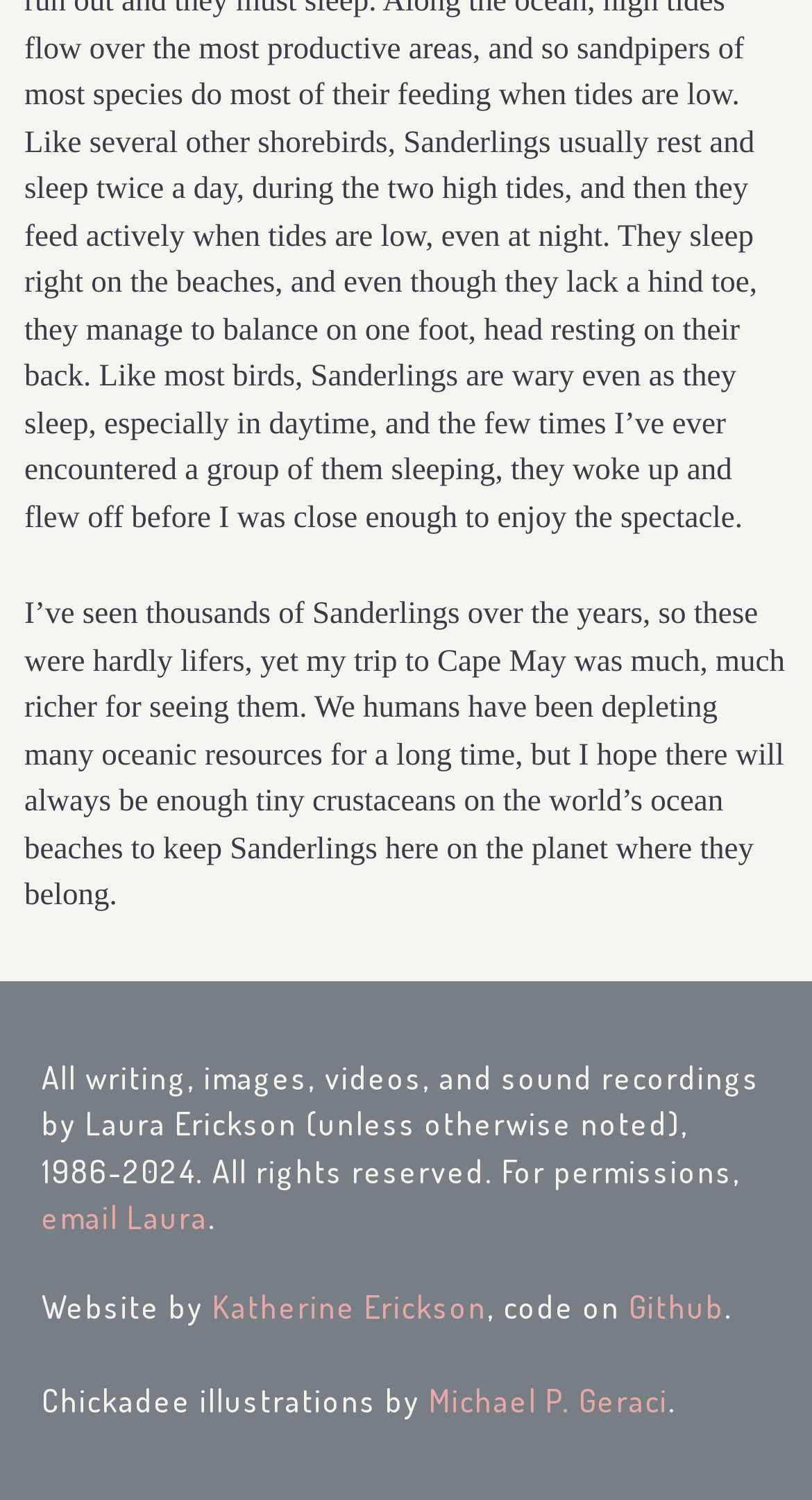Based on the image, give a detailed response to the question: What is the topic of the article?

The topic of the article is Sanderlings, which is mentioned in the first sentence of the text as 'I’ve seen thousands of Sanderlings over the years...'